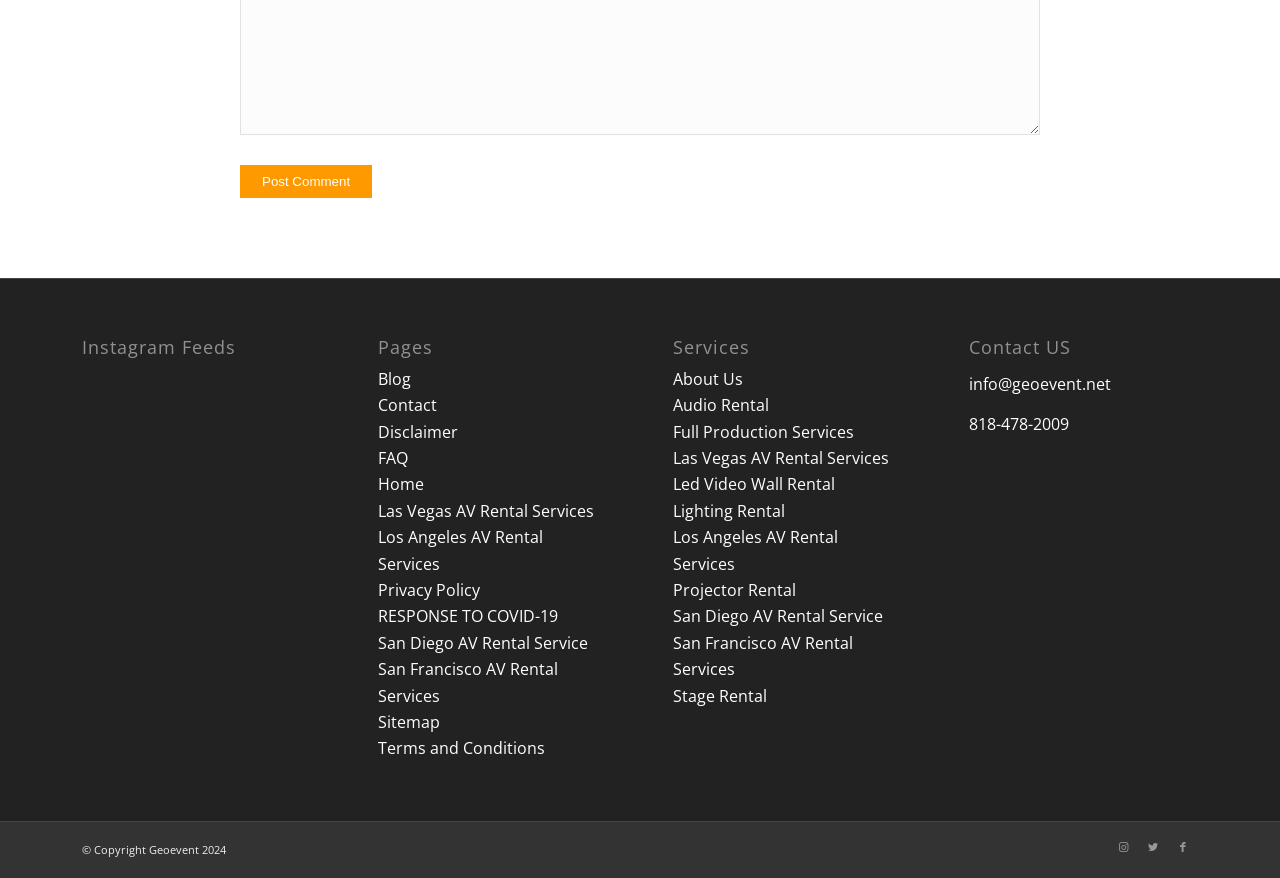Determine the bounding box coordinates of the clickable region to carry out the instruction: "Click the 'Post Comment' button".

[0.188, 0.187, 0.291, 0.225]